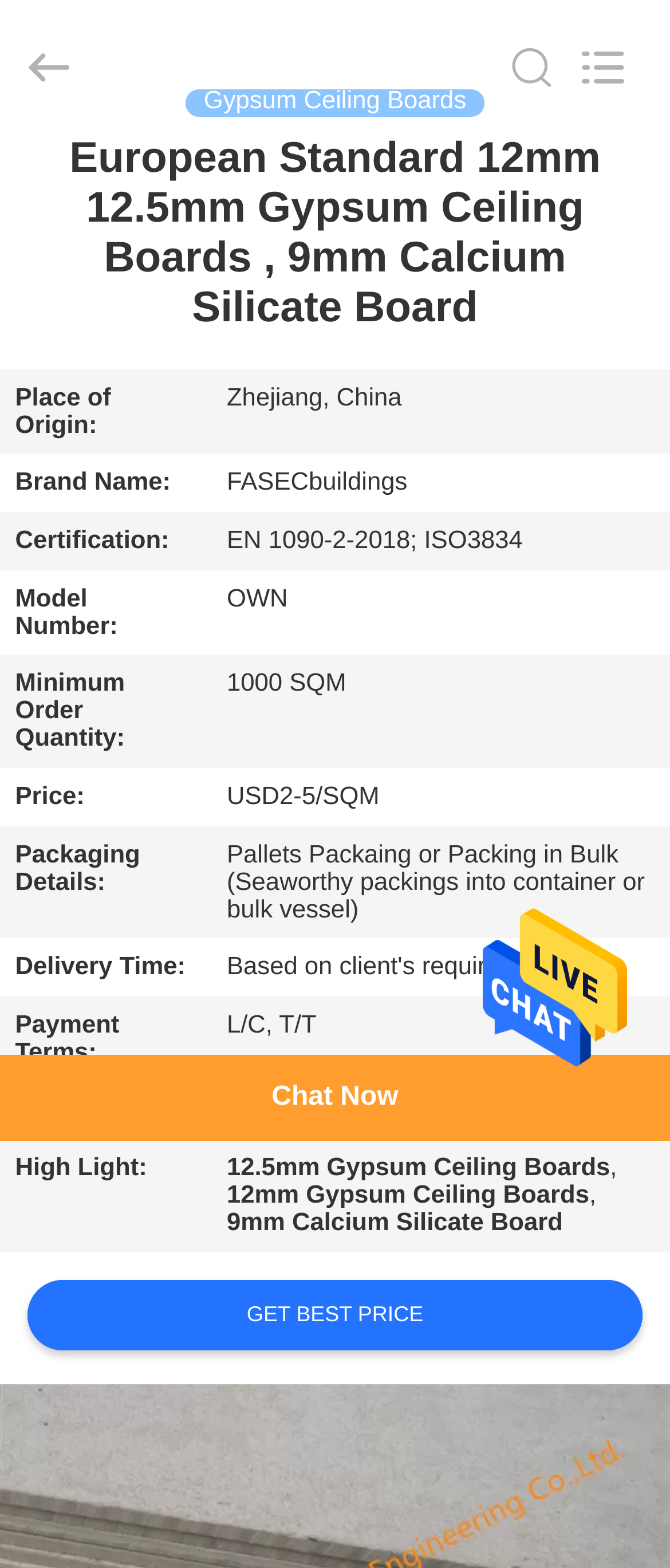Kindly determine the bounding box coordinates for the area that needs to be clicked to execute this instruction: "View Terms & Conditions".

None